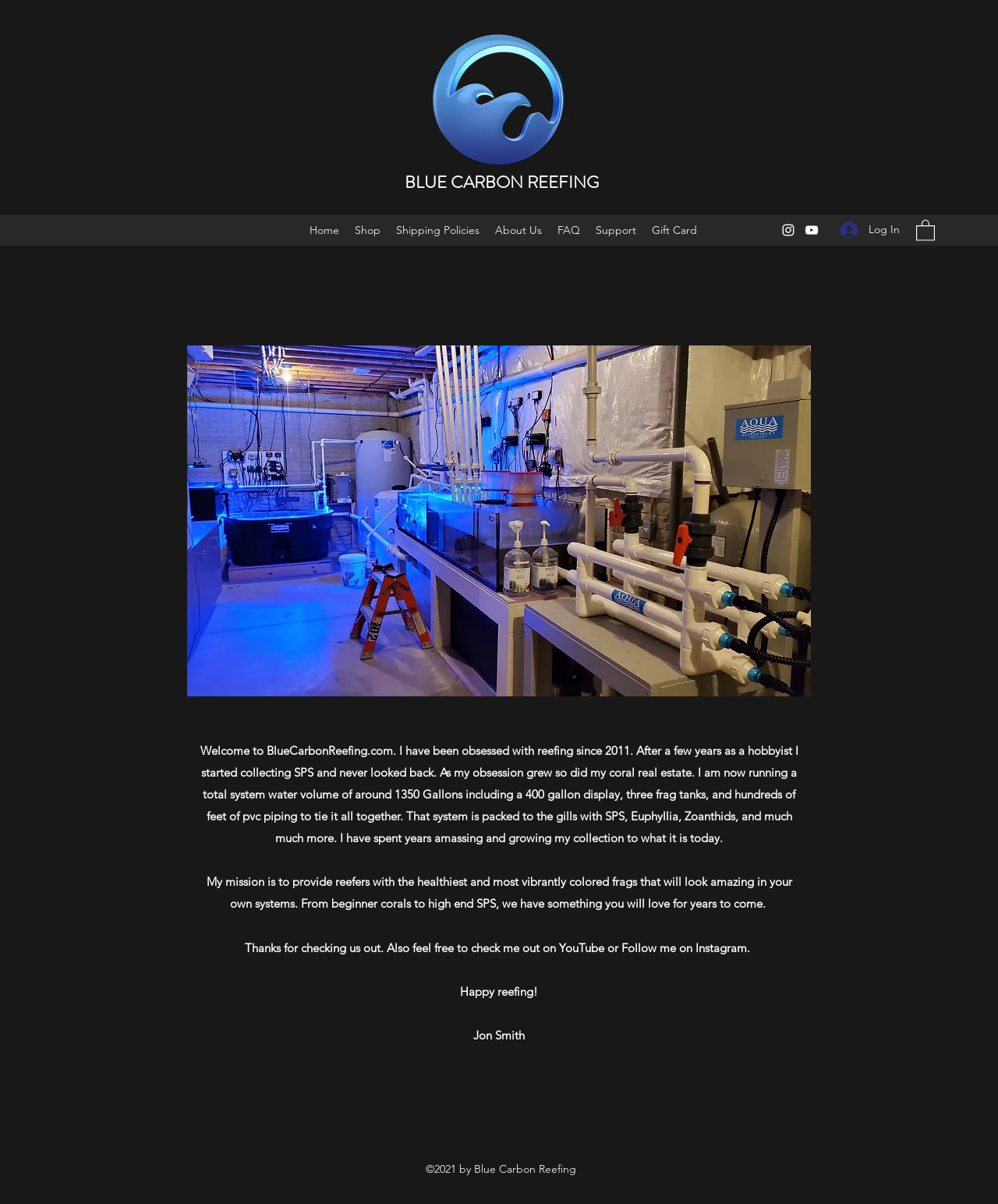Locate the bounding box coordinates of the element I should click to achieve the following instruction: "Click the 'Shop' link".

[0.348, 0.181, 0.389, 0.201]